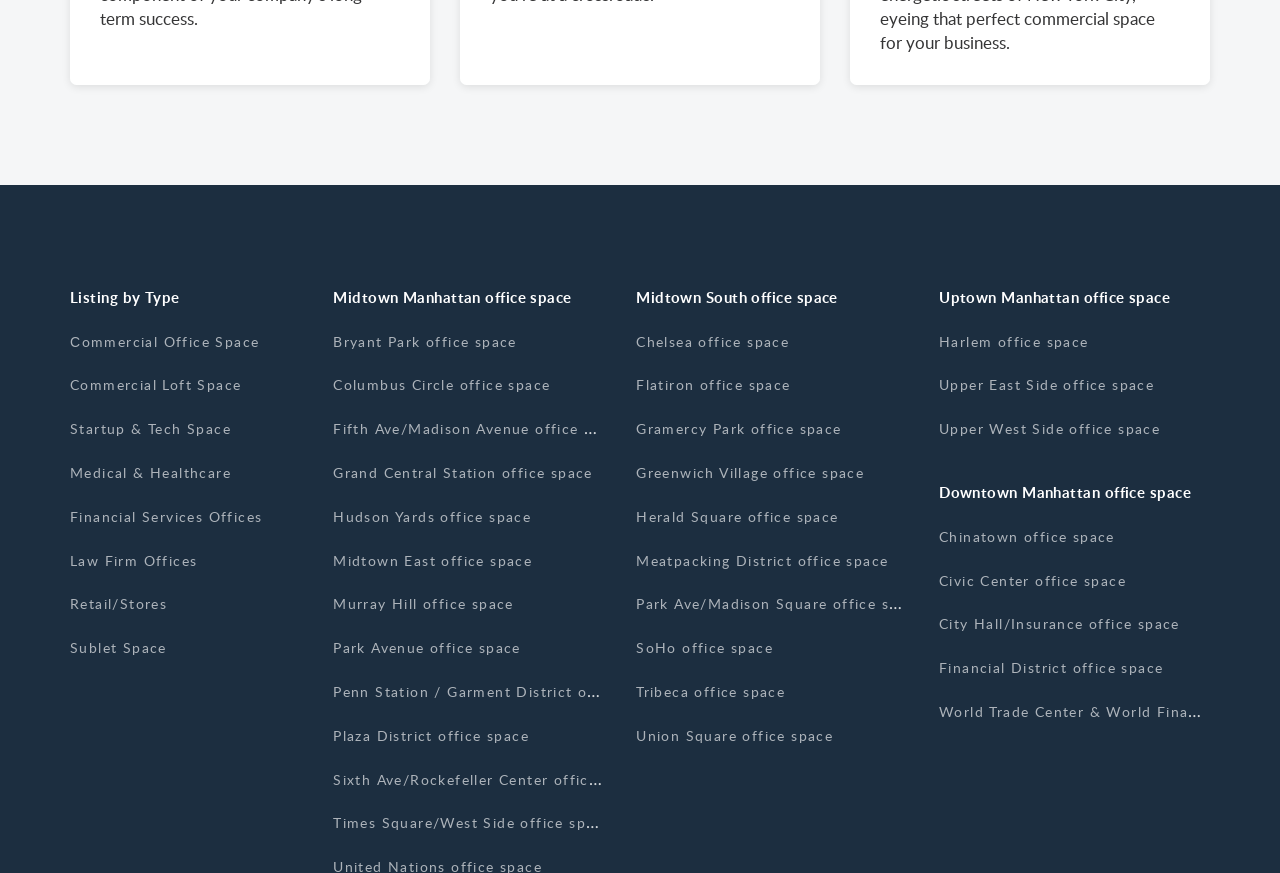For the following element description, predict the bounding box coordinates in the format (top-left x, top-left y, bottom-right x, bottom-right y). All values should be floating point numbers between 0 and 1. Description: Greenwich Village office space

[0.497, 0.53, 0.675, 0.552]